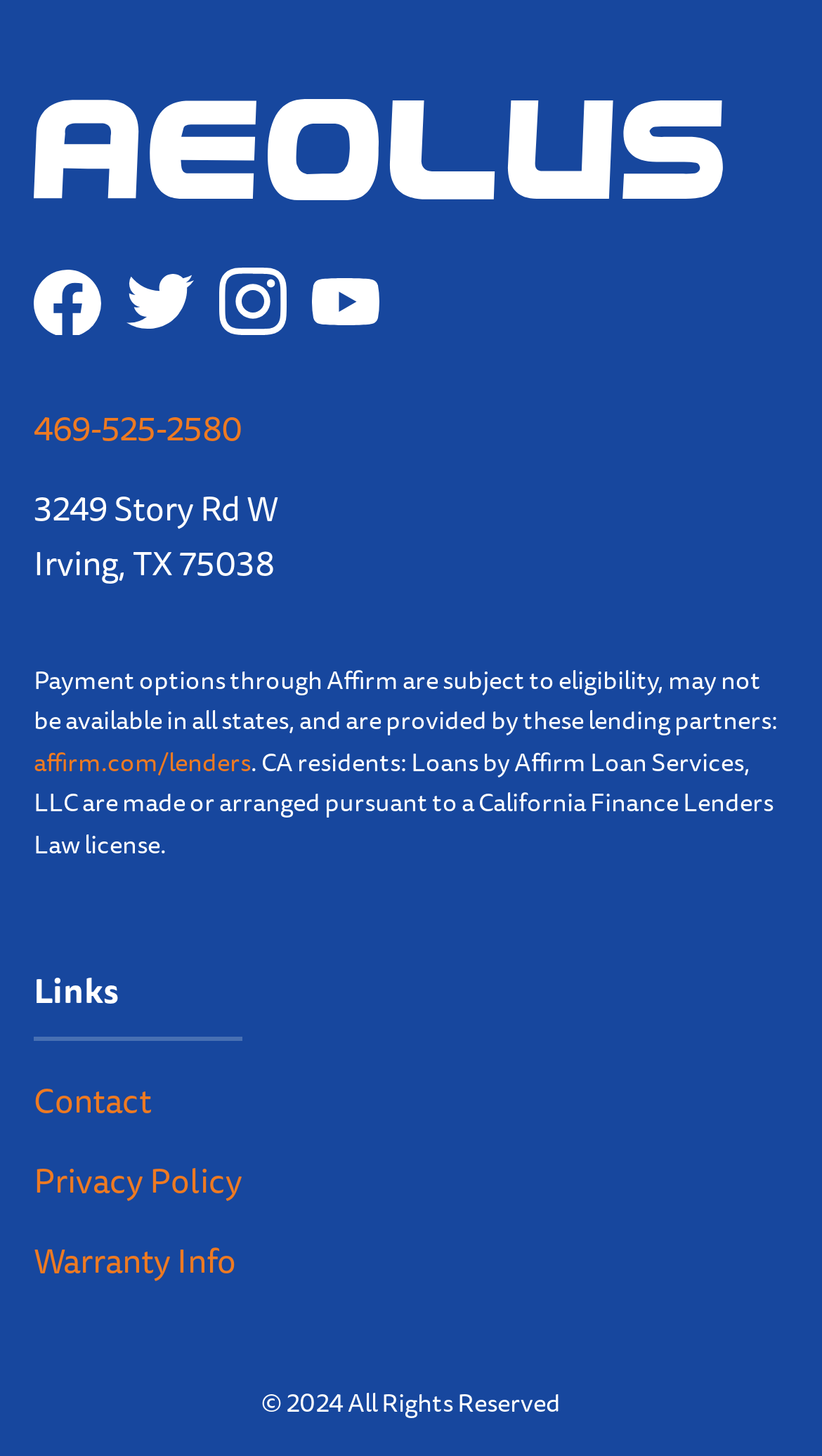Locate the bounding box coordinates of the item that should be clicked to fulfill the instruction: "Subscribe to Psychosocial news".

None